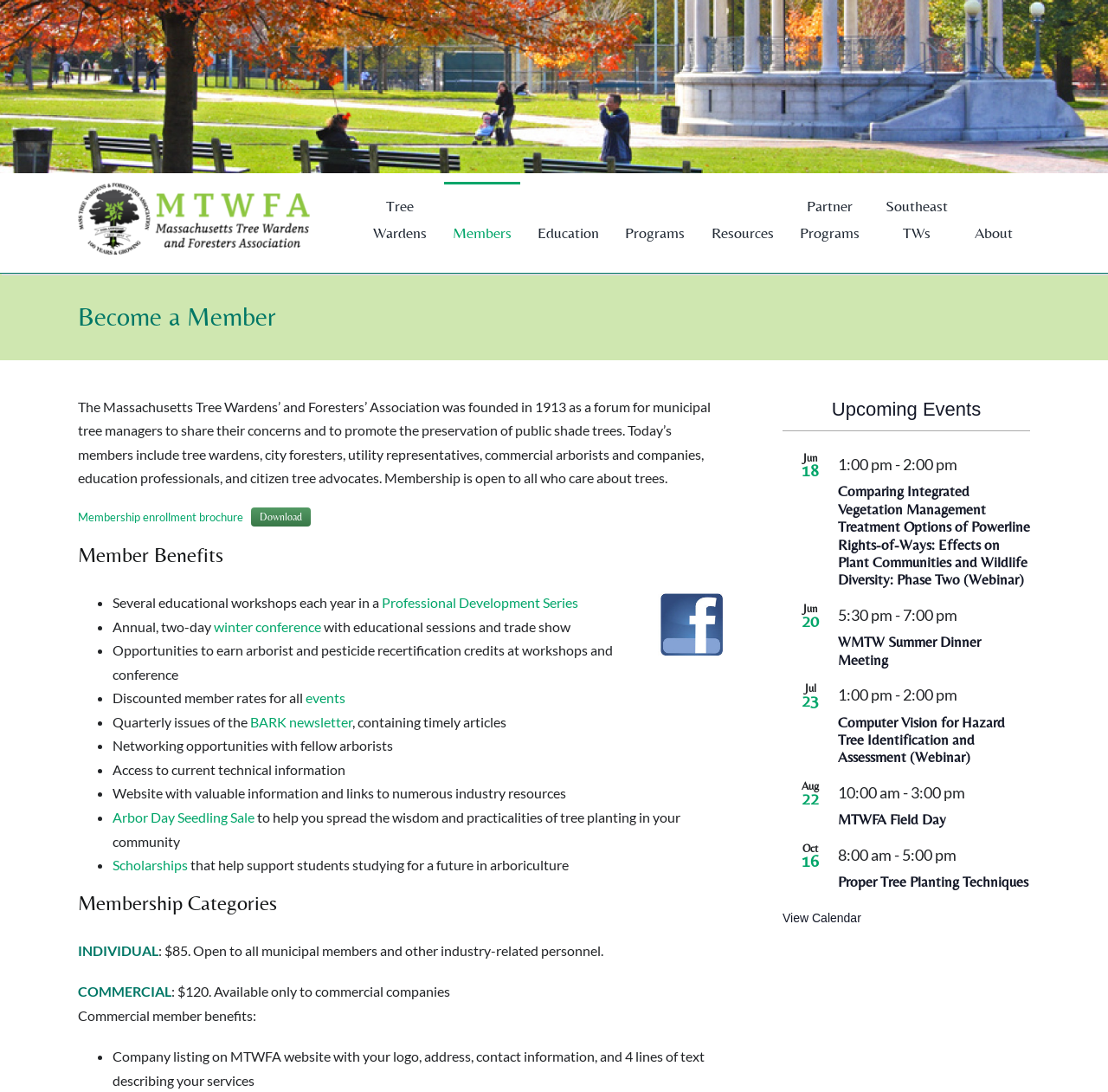What is the topic of the webinar on June 18?
Please give a well-detailed answer to the question.

The topic of the webinar on June 18 can be found in the 'Upcoming Events' section which lists the event as 'Comparing Integrated Vegetation Management Treatment Options of Powerline Rights-of-Ways: Effects on Plant Communities and Wildlife Diversity: Phase Two (Webinar)'.